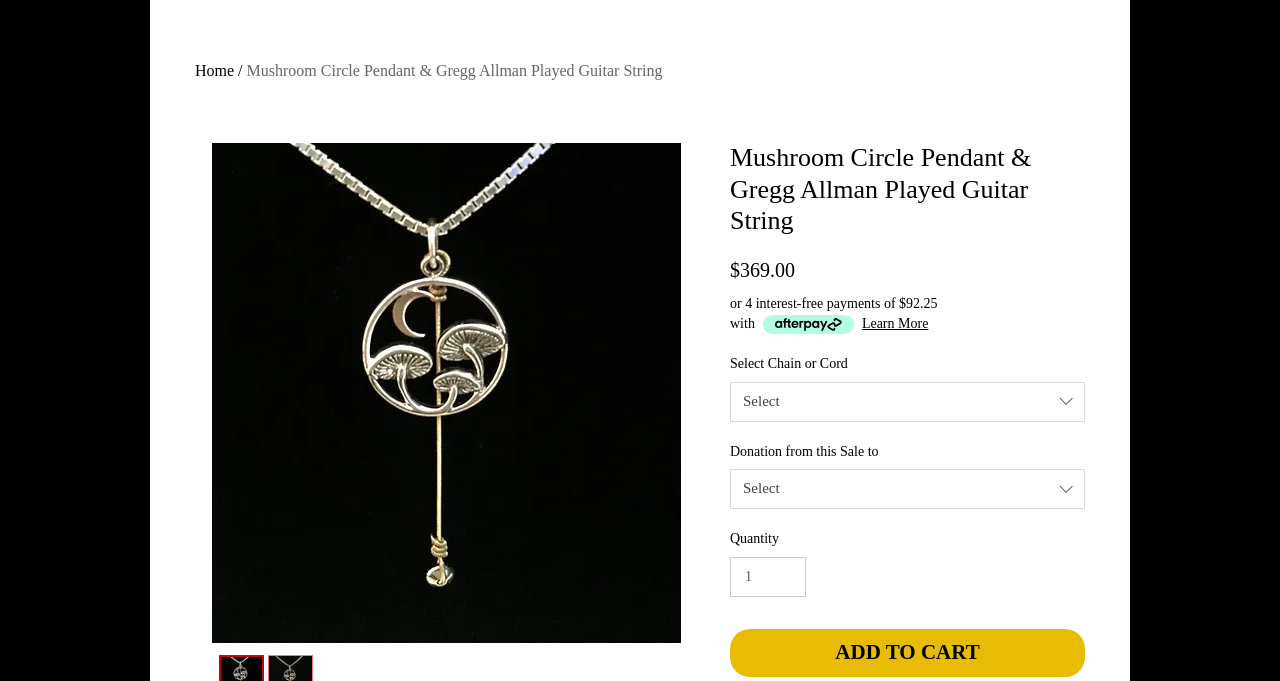What is the payment method logo next to the 'with' text?
Answer the question with just one word or phrase using the image.

Payment method logo